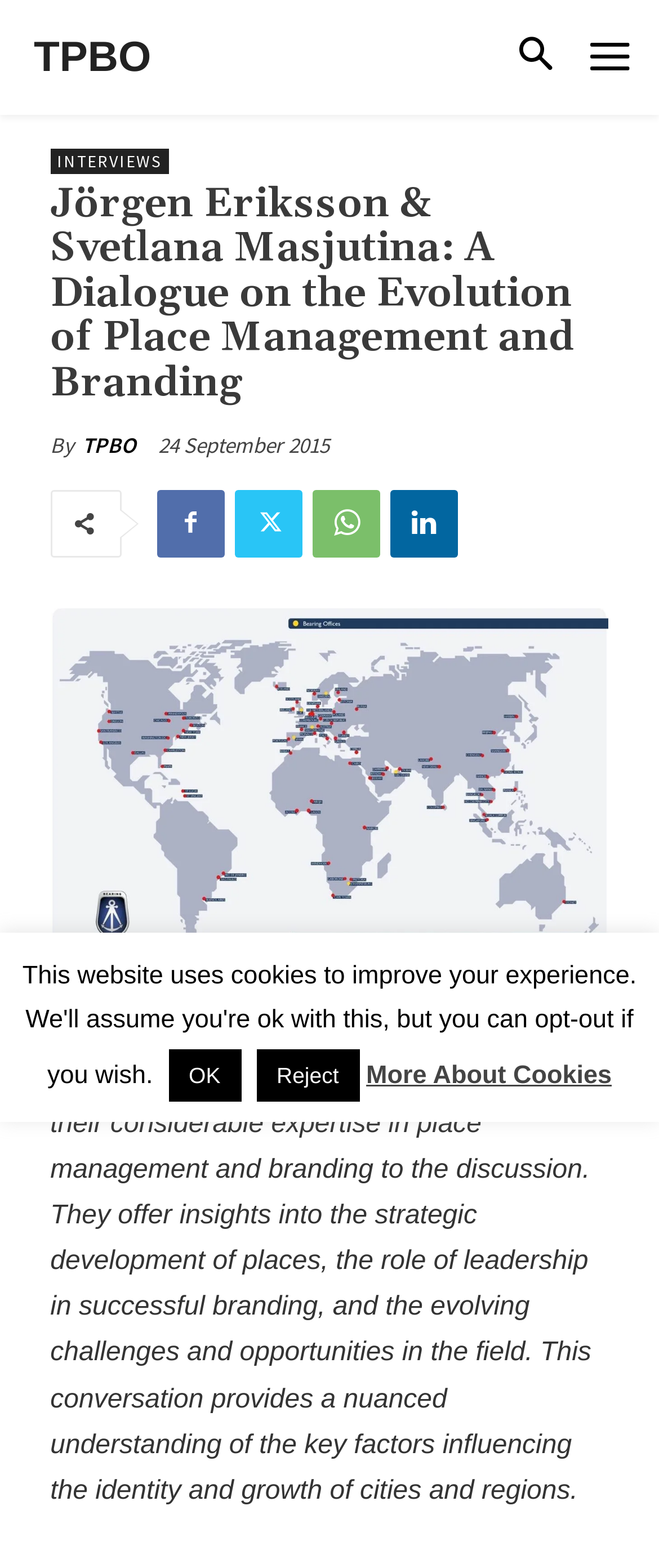Provide a short answer to the following question with just one word or phrase: Who are the interviewees?

Jörgen Eriksson and Svetlana Masjutina